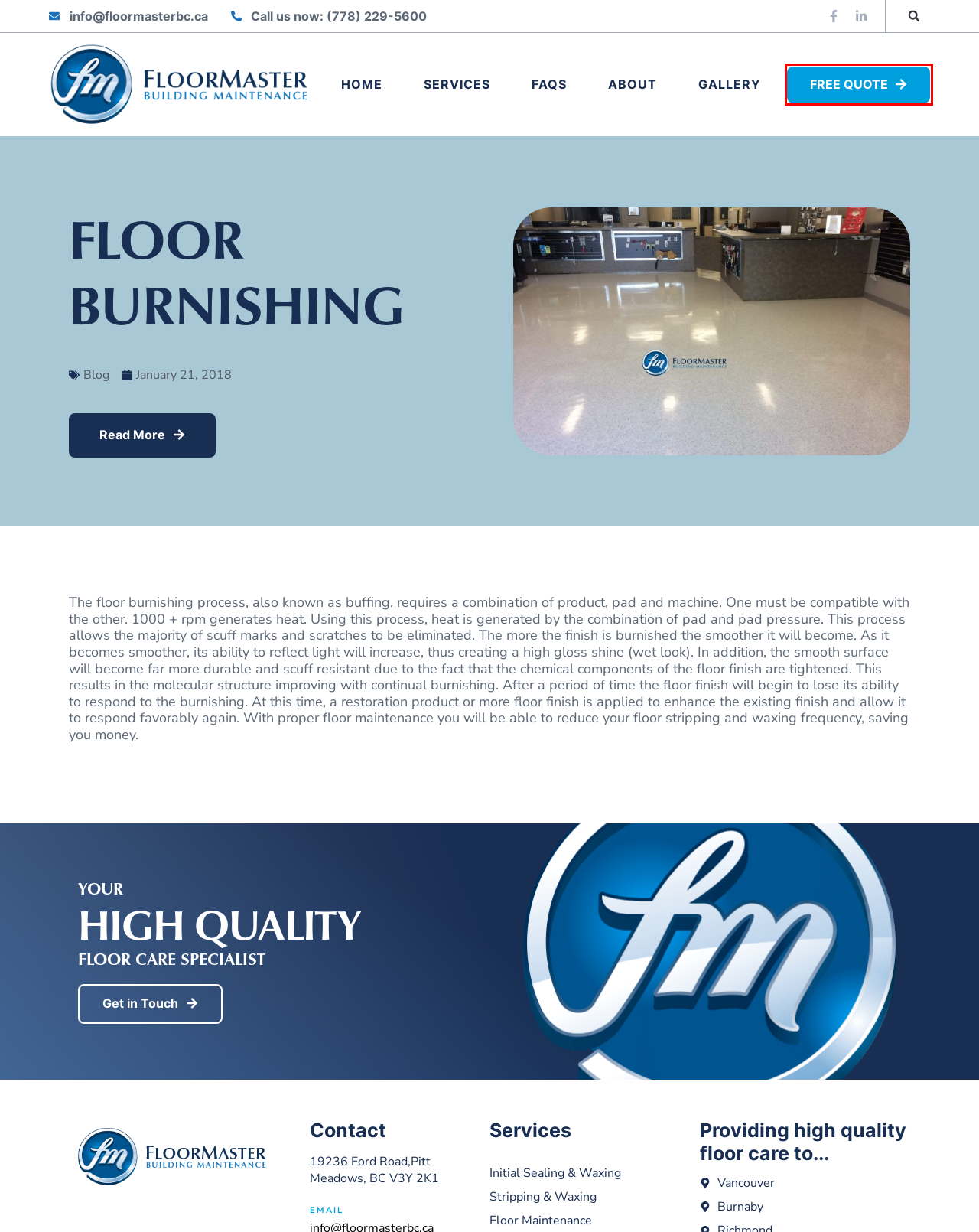Look at the given screenshot of a webpage with a red rectangle bounding box around a UI element. Pick the description that best matches the new webpage after clicking the element highlighted. The descriptions are:
A. Blog Archives - Floor Master
B. Initial Sealing and Waxing of new floors - Floor Master
C. About Us - Floor Master
D. Contact Us - Floor Master
E. New Technology in Floor Care - Floor Master
F. Floor Stripping and Waxing | Vancouver Burnaby, Richmond, Coquitlam
G. Gallery - Floor Master
H. January 21, 2018 - Floor Master

D